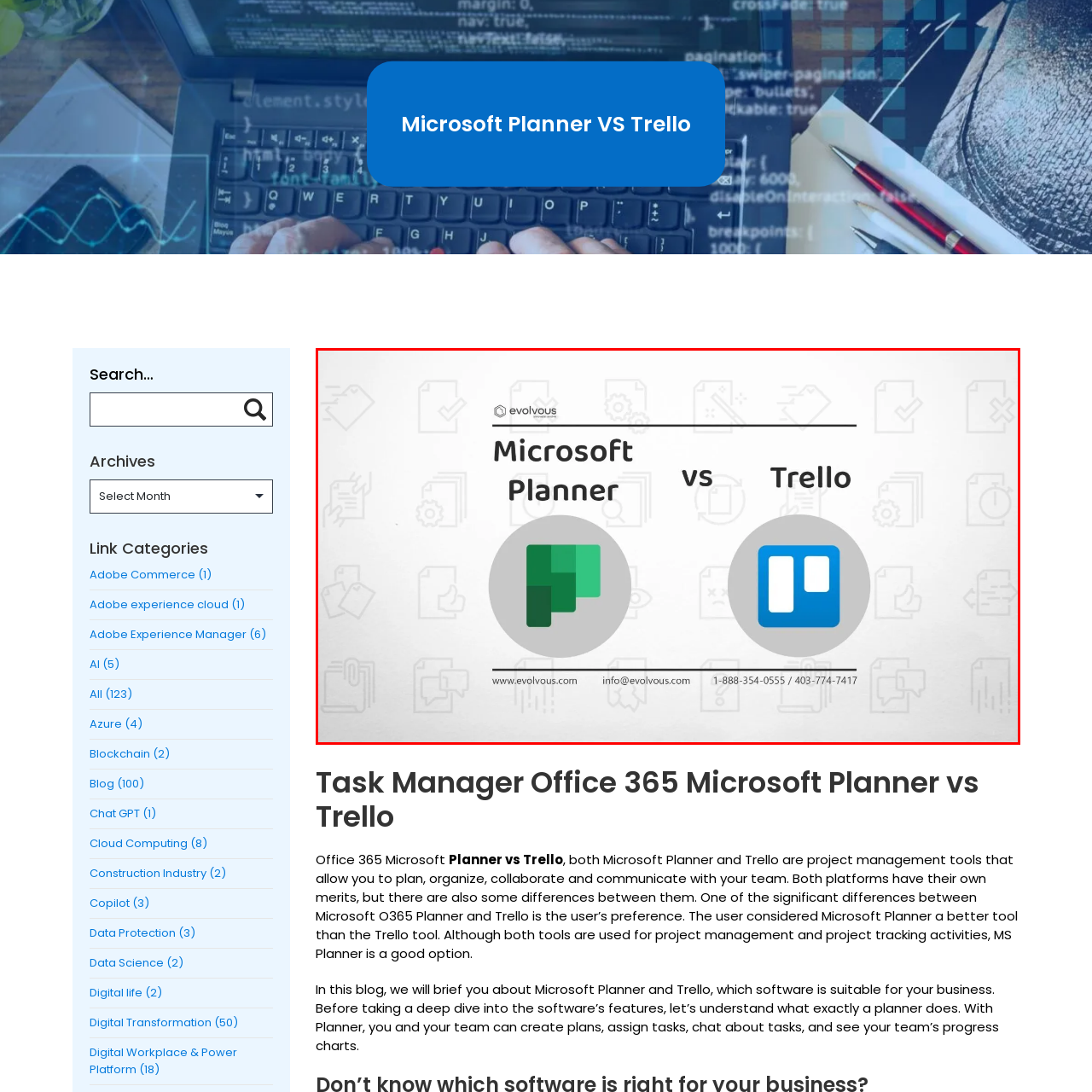Inspect the image surrounded by the red outline and respond to the question with a brief word or phrase:
What type of symbols are faintly outlined in the background?

productivity symbols